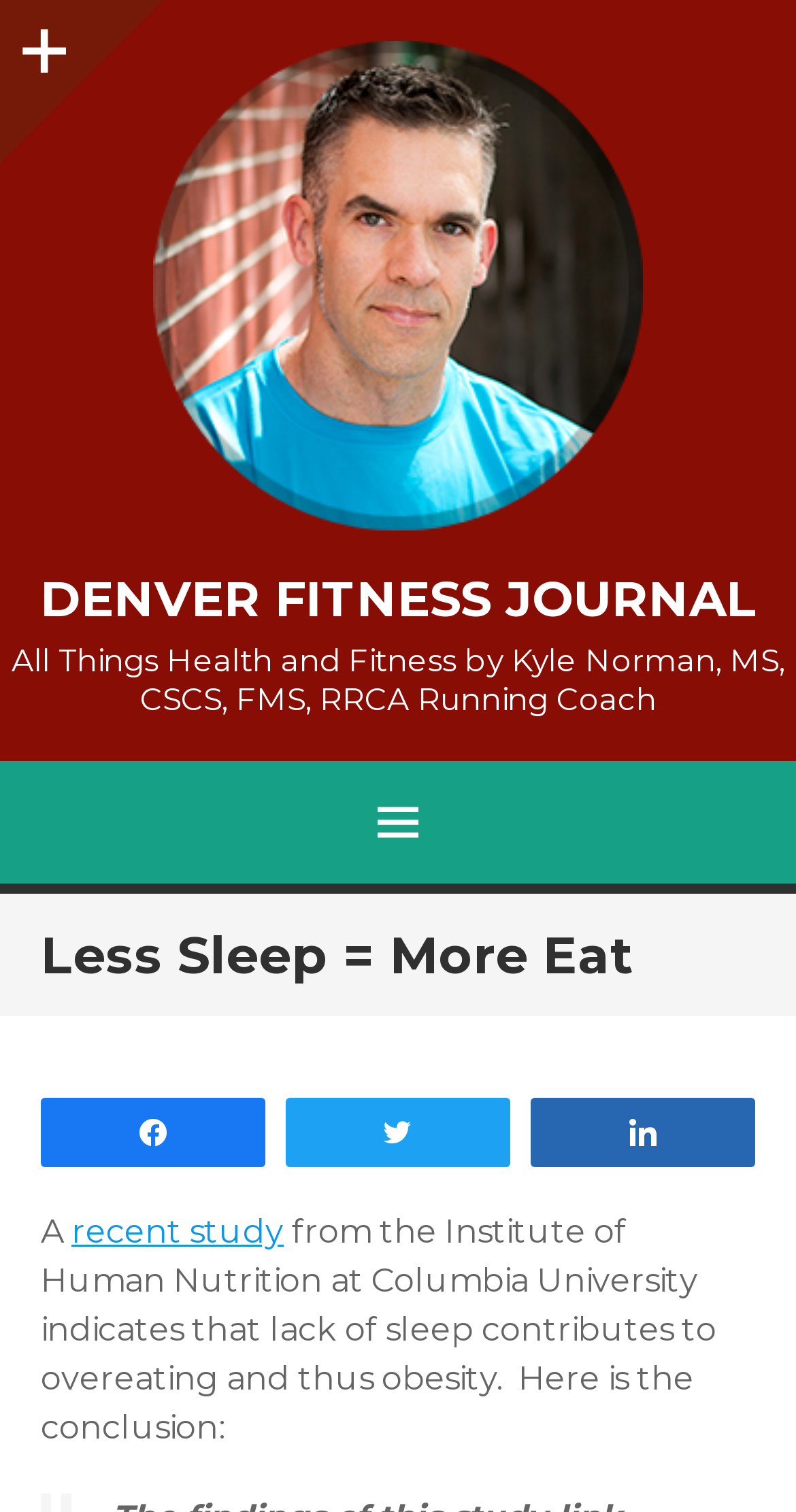Extract the bounding box of the UI element described as: "Sidebar".

[0.0, 0.0, 0.103, 0.054]